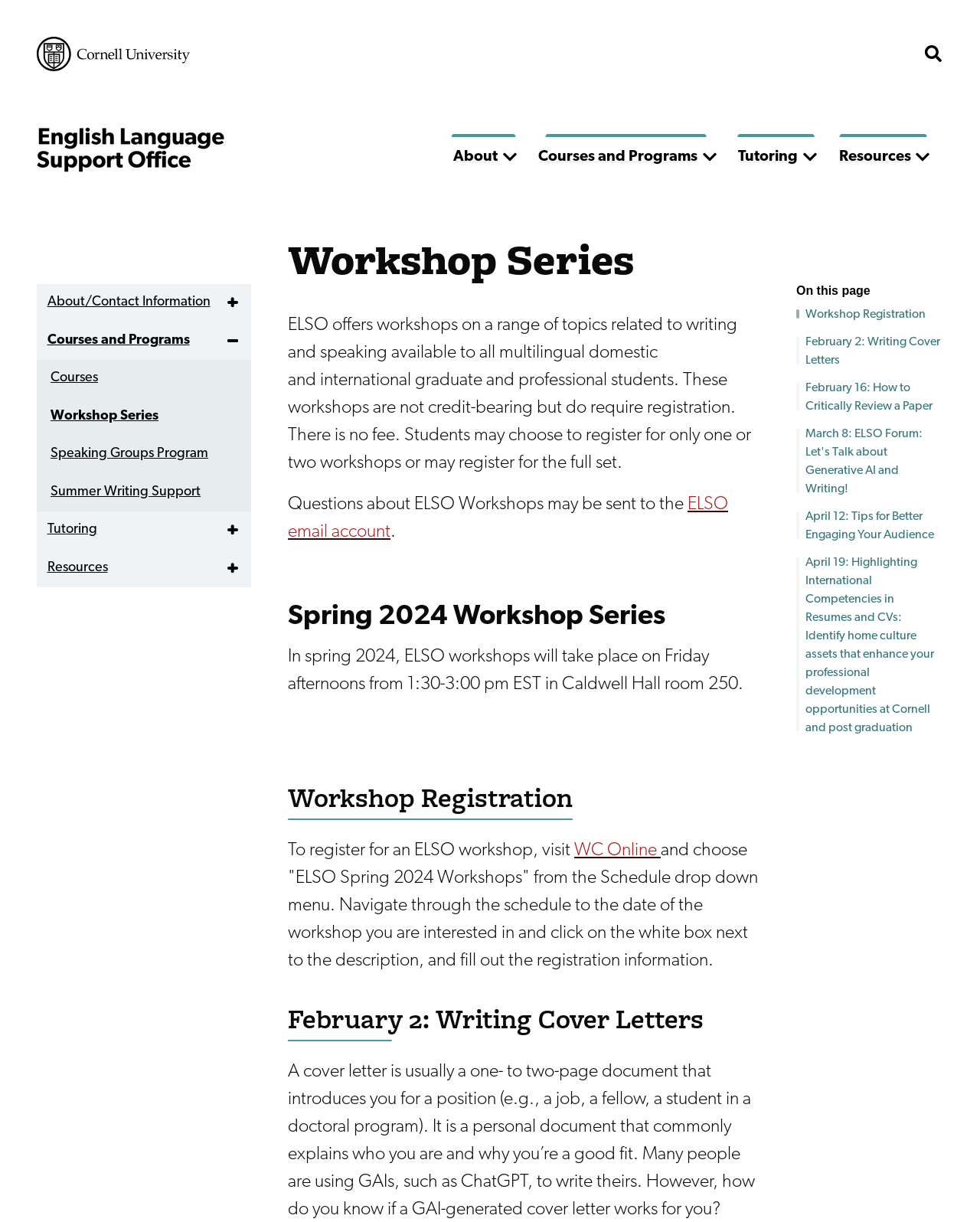Point out the bounding box coordinates of the section to click in order to follow this instruction: "Click on the 'About' link".

[0.455, 0.11, 0.508, 0.147]